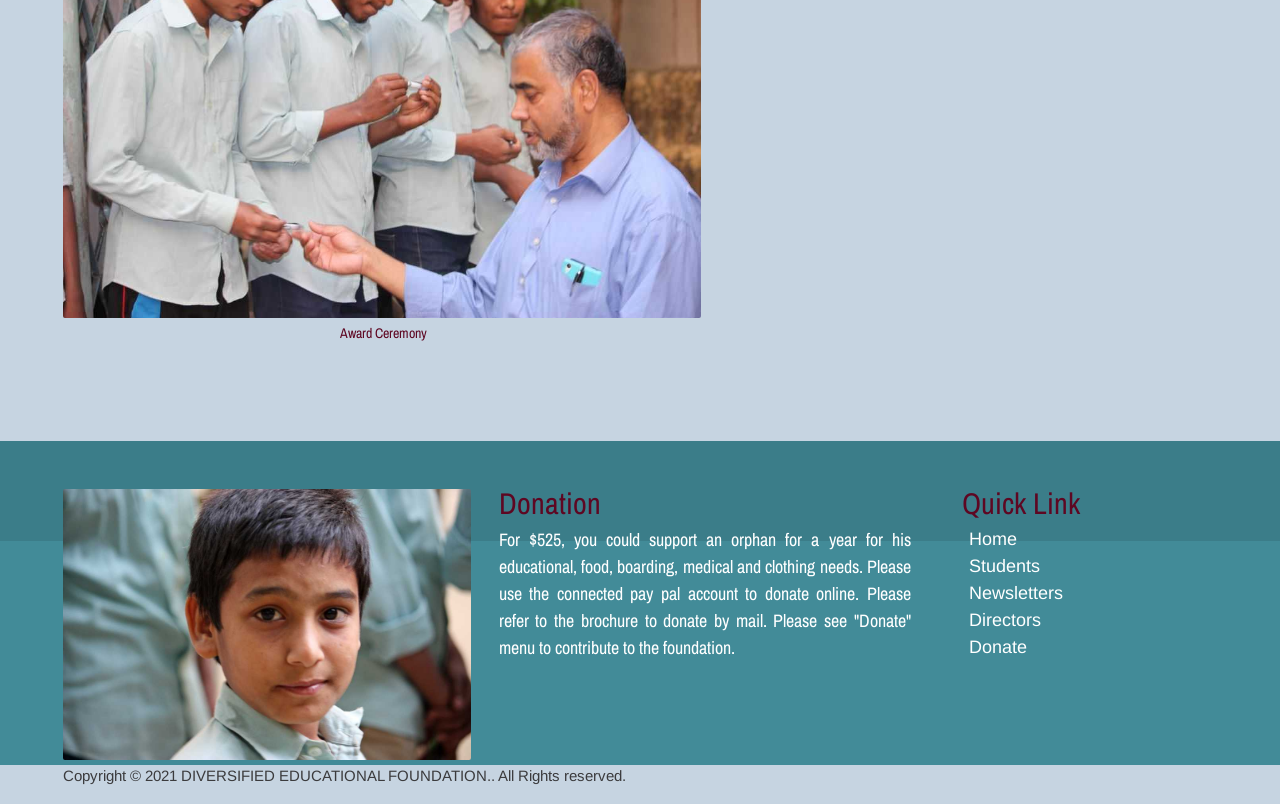Please examine the image and answer the question with a detailed explanation:
What are the quick links available?

The webpage provides quick links to various sections, including Home, Students, Newsletters, Directors, and Donate, which can be accessed by clicking on the respective links.